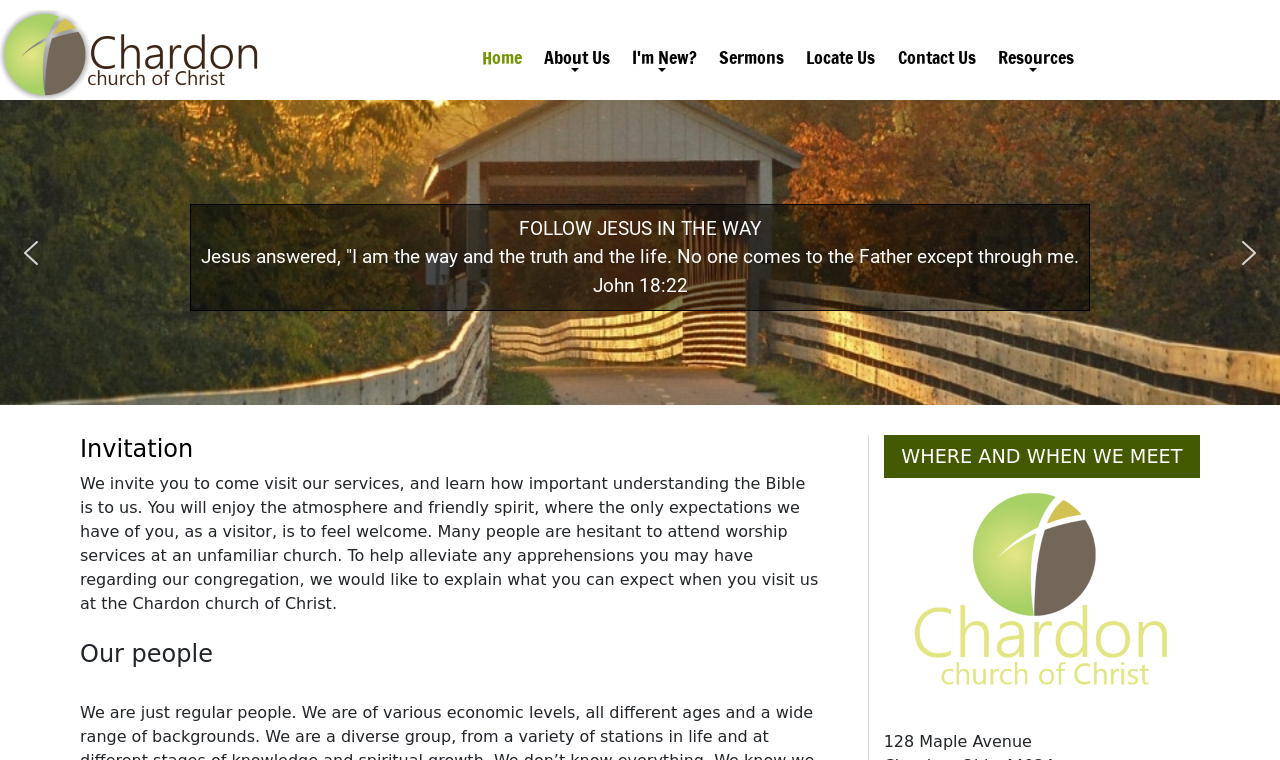Pinpoint the bounding box coordinates of the clickable element to carry out the following instruction: "Click the 'previous arrow' button."

[0.012, 0.311, 0.037, 0.354]